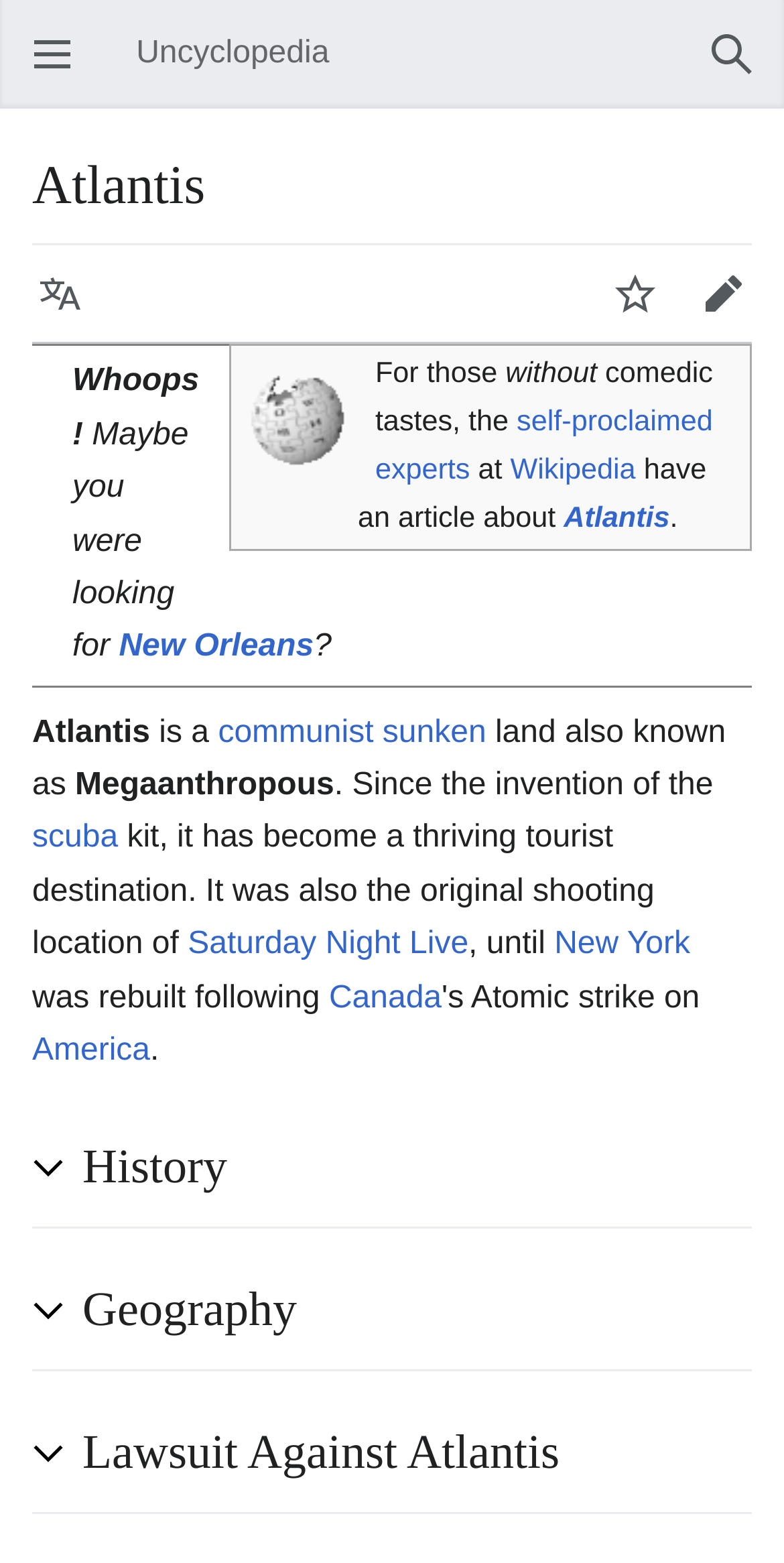Given the element description, predict the bounding box coordinates in the format (top-left x, top-left y, bottom-right x, bottom-right y). Make sure all values are between 0 and 1. Here is the element description: Watch

[0.754, 0.16, 0.867, 0.217]